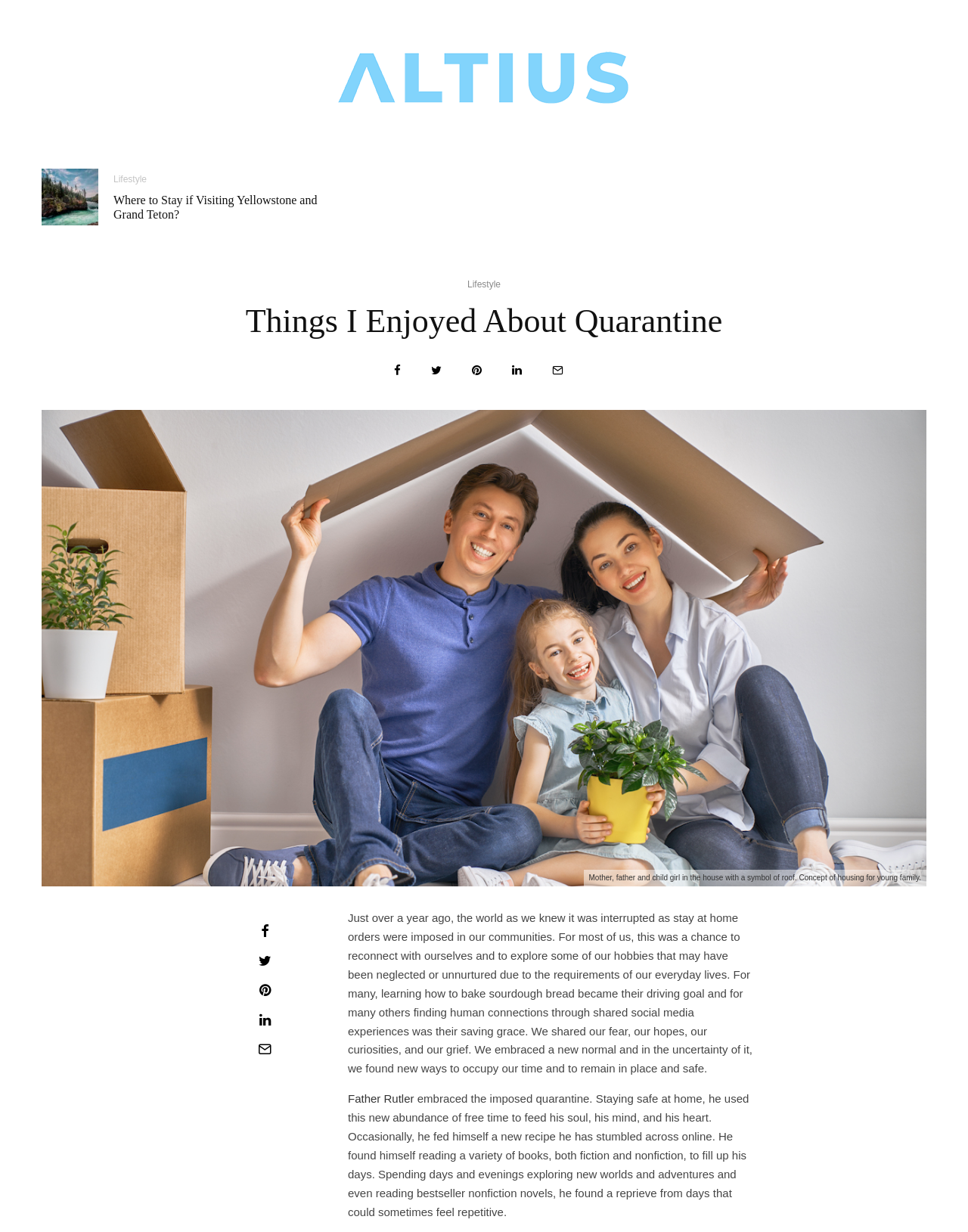What is the theme of the webpage?
Can you provide an in-depth and detailed response to the question?

The theme of the webpage is Lifestyle, which can be inferred from the multiple occurrences of the link text 'Lifestyle' throughout the webpage, indicating that the articles and content are related to lifestyle and personal experiences.